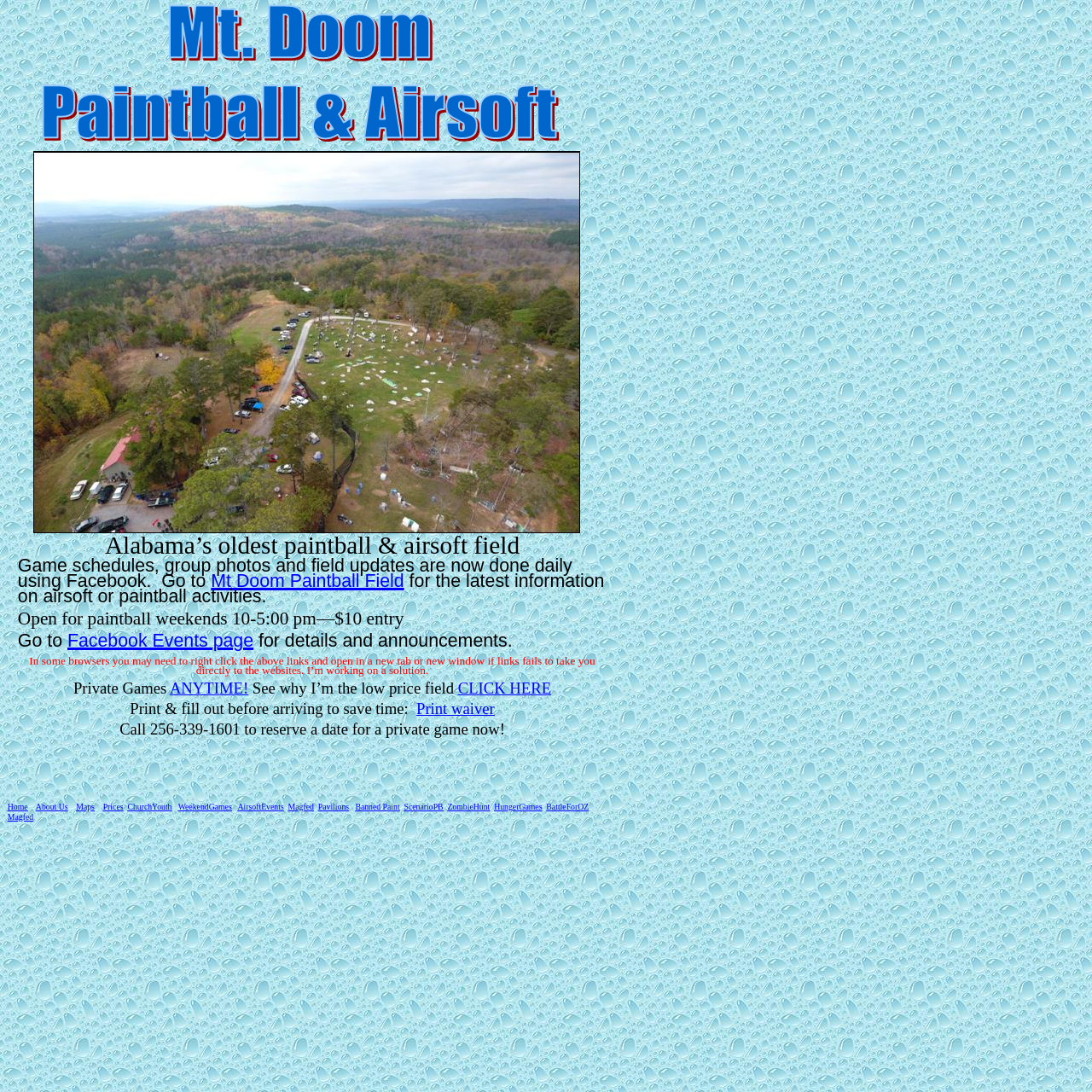How can I reserve a date for a private game?
Using the image, provide a concise answer in one word or a short phrase.

Call 256-339-1601